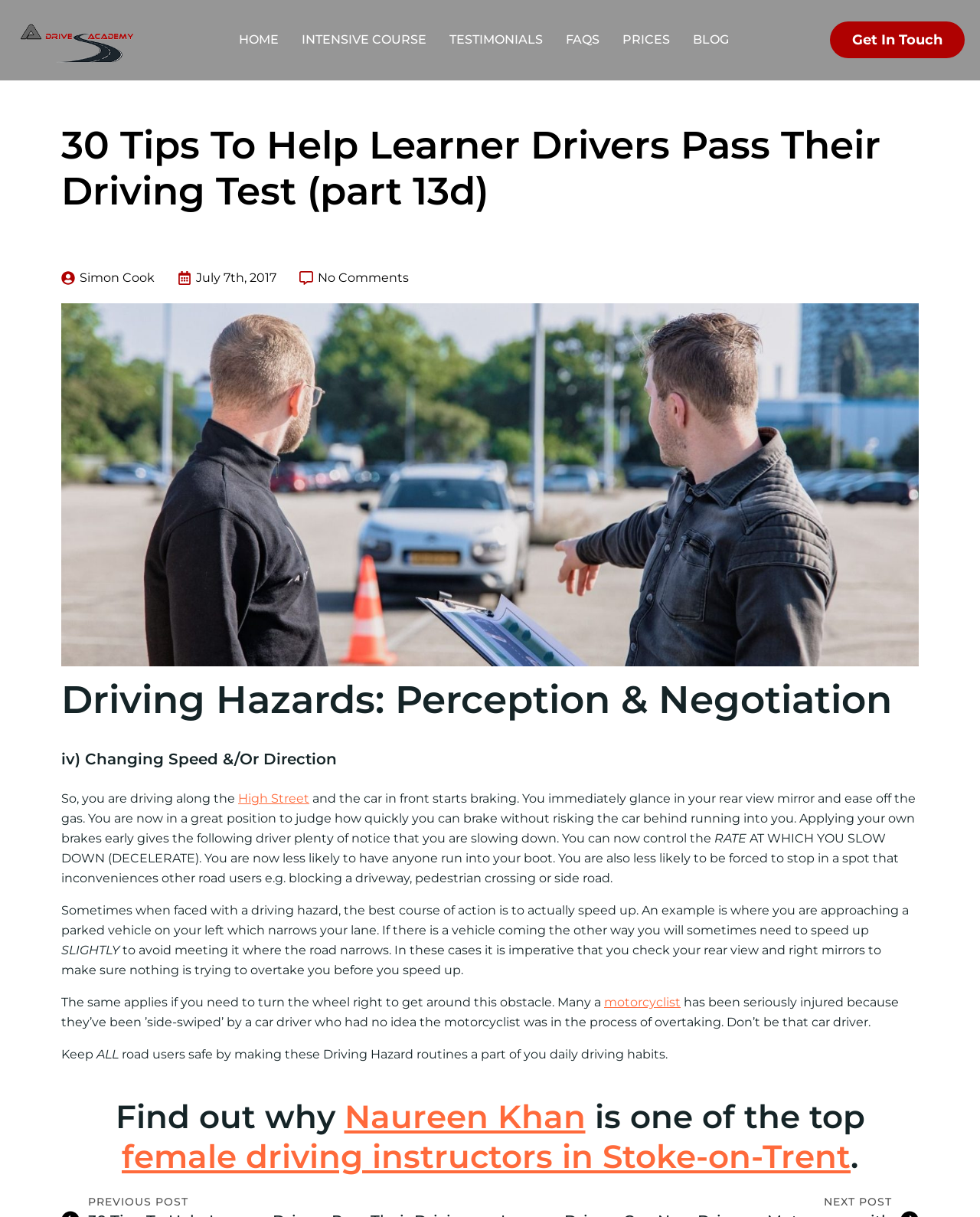Identify the bounding box coordinates for the element you need to click to achieve the following task: "Click BLOG". The coordinates must be four float values ranging from 0 to 1, formatted as [left, top, right, bottom].

[0.703, 0.021, 0.748, 0.045]